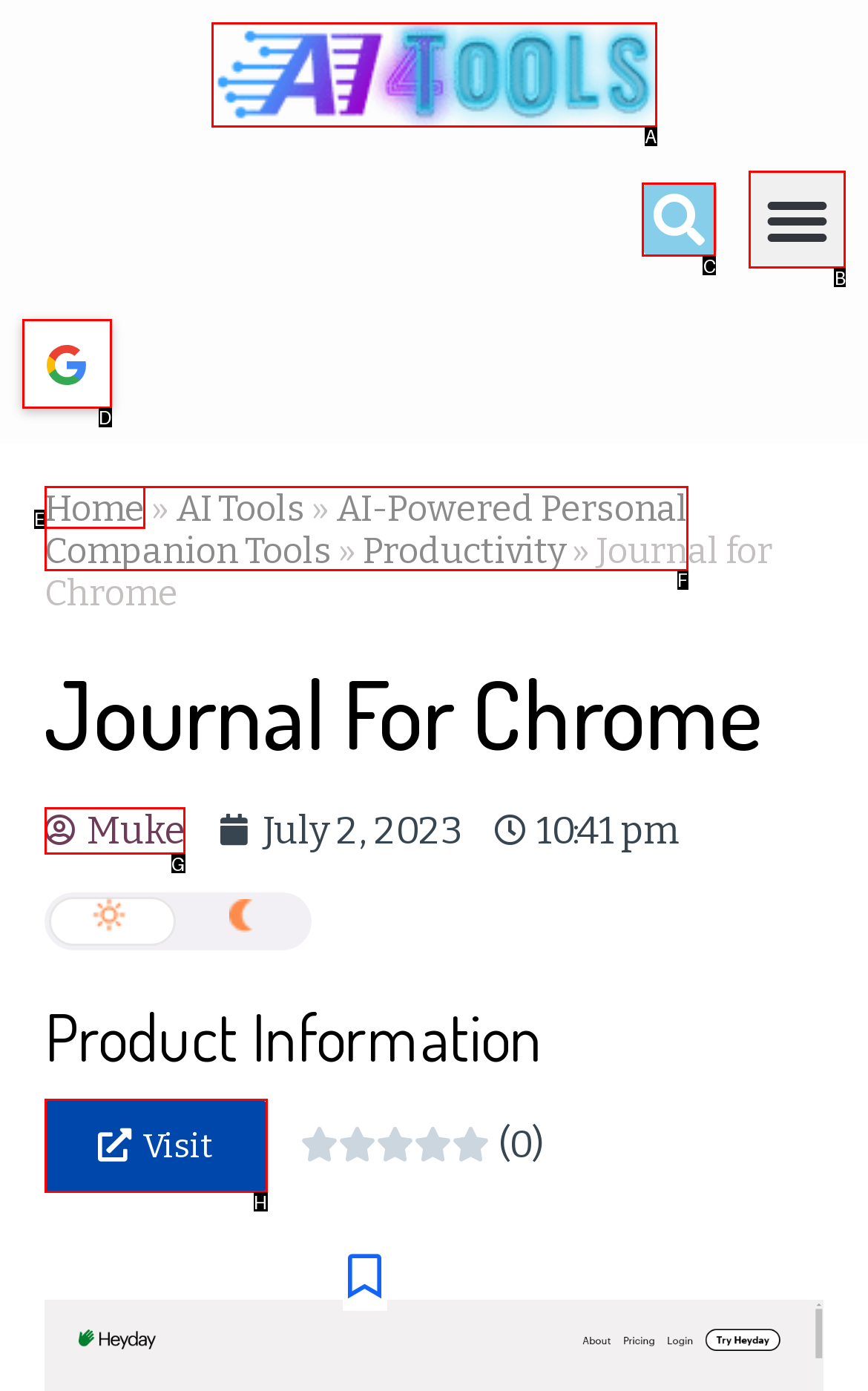Which option should you click on to fulfill this task: Toggle the menu? Answer with the letter of the correct choice.

B